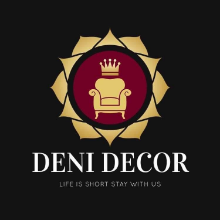Offer a detailed explanation of what is happening in the image.

The image features the logo of "Deni Decor," a brand that emphasizes stylish and comfortable home furnishings. The logo is elegantly designed with a regal armchair at its center, adorned with a golden crown, symbolizing luxury and quality. The background is a deep, rich black, which highlights the vibrant colors of the logo. Surrounding the chair are stylized petals, forming a decorative motif that reflects craftsmanship and sophistication. Below the logo, the brand name "DENI DECOR" is prominently displayed in bold, modern typography, accompanied by the tagline "LIFE IS SHORT STAY WITH US," inviting customers to enhance their living spaces with their products. This logo encapsulates the essence of home decor that merges comfort with aesthetic appeal.